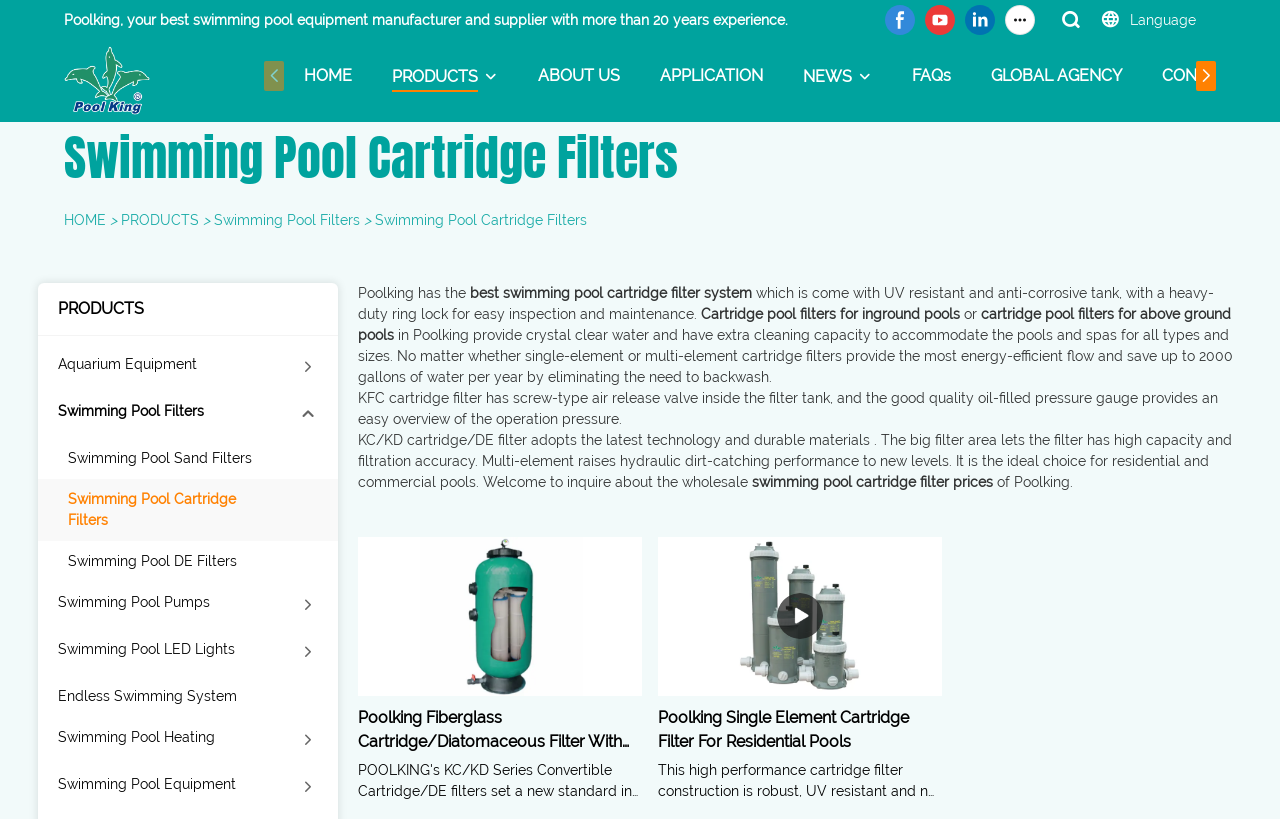Identify the bounding box coordinates of the element that should be clicked to fulfill this task: "Click on the 'HOME' link". The coordinates should be provided as four float numbers between 0 and 1, i.e., [left, top, right, bottom].

[0.238, 0.076, 0.275, 0.109]